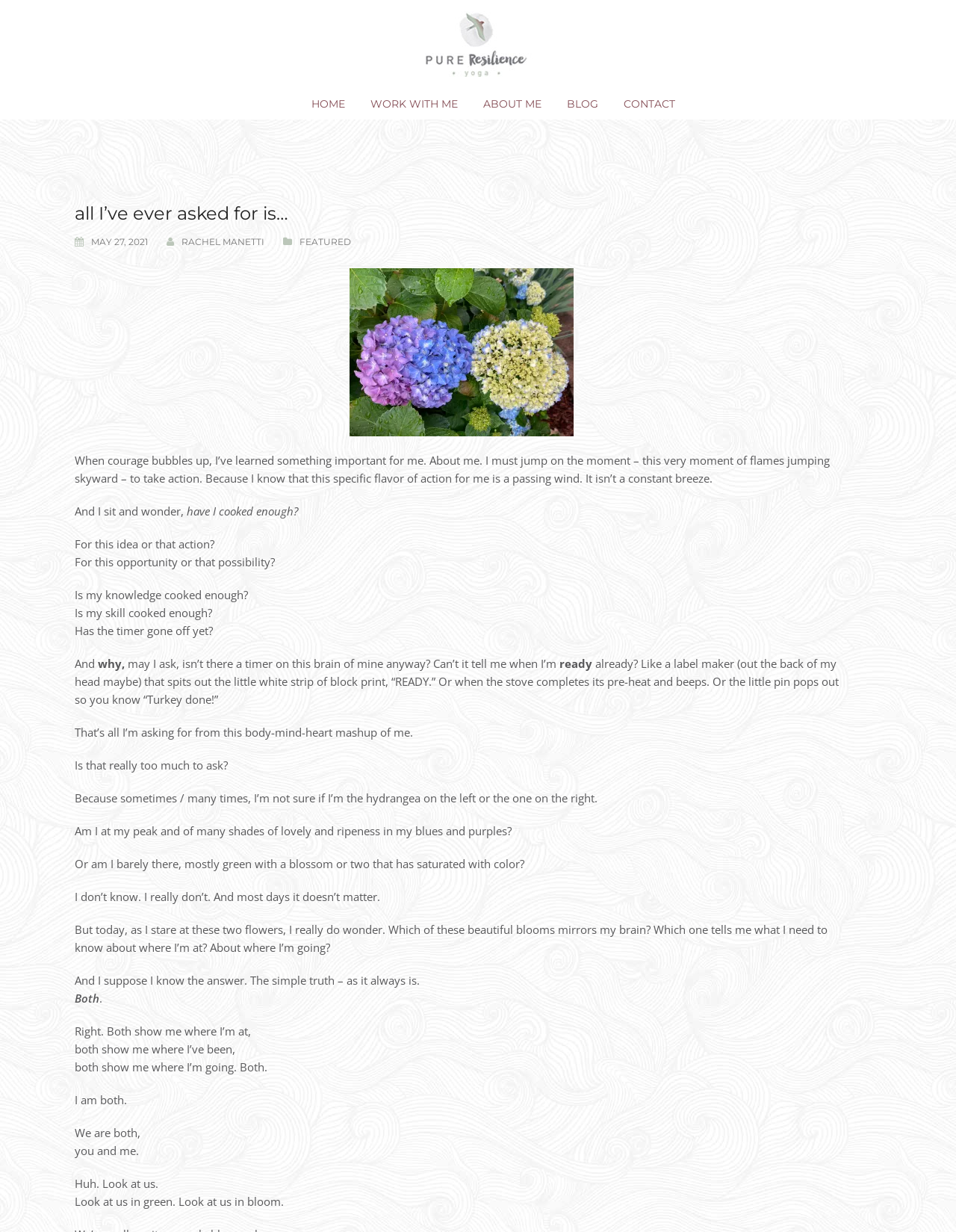What is the author seeking?
Can you offer a detailed and complete answer to this question?

The author is seeking clarity about their progress, as evident from the text 'Which of these beautiful blooms mirrors my brain? Which one tells me what I need to know about where I’m at? About where I’m going?' which suggests that the author is looking for a way to understand their own growth and development.